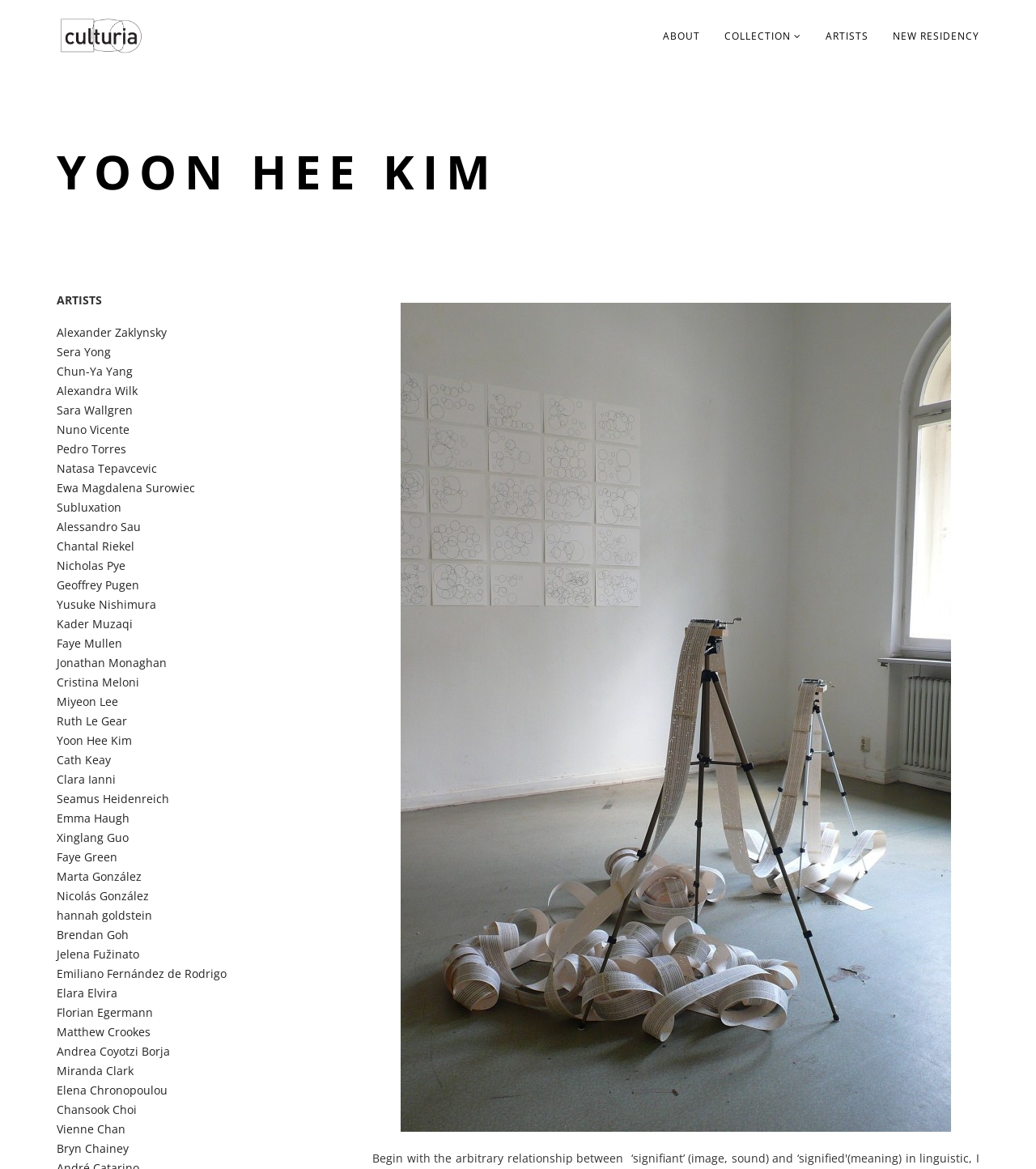Find the bounding box coordinates of the area to click in order to follow the instruction: "Click on the Skip to content link".

None